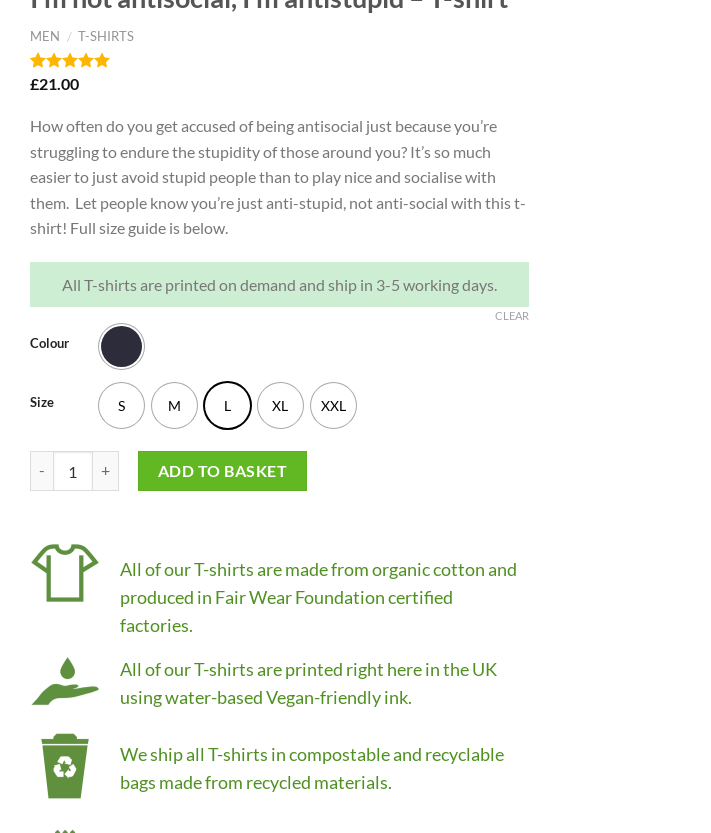What material is the t-shirt made of?
Using the image as a reference, give a one-word or short phrase answer.

Organic cotton